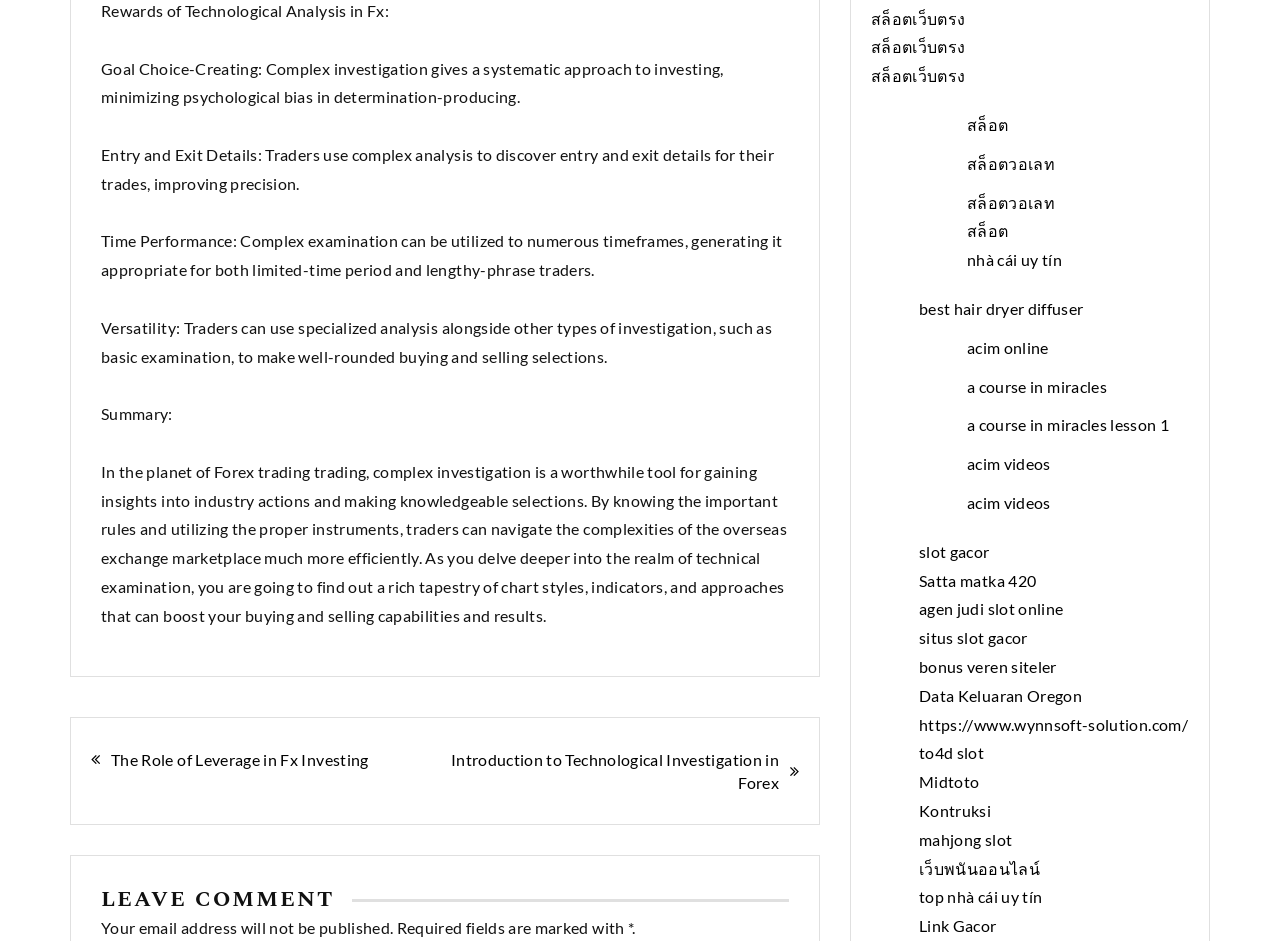Using the provided element description "Data Keluaran Oregon", determine the bounding box coordinates of the UI element.

[0.718, 0.729, 0.845, 0.749]